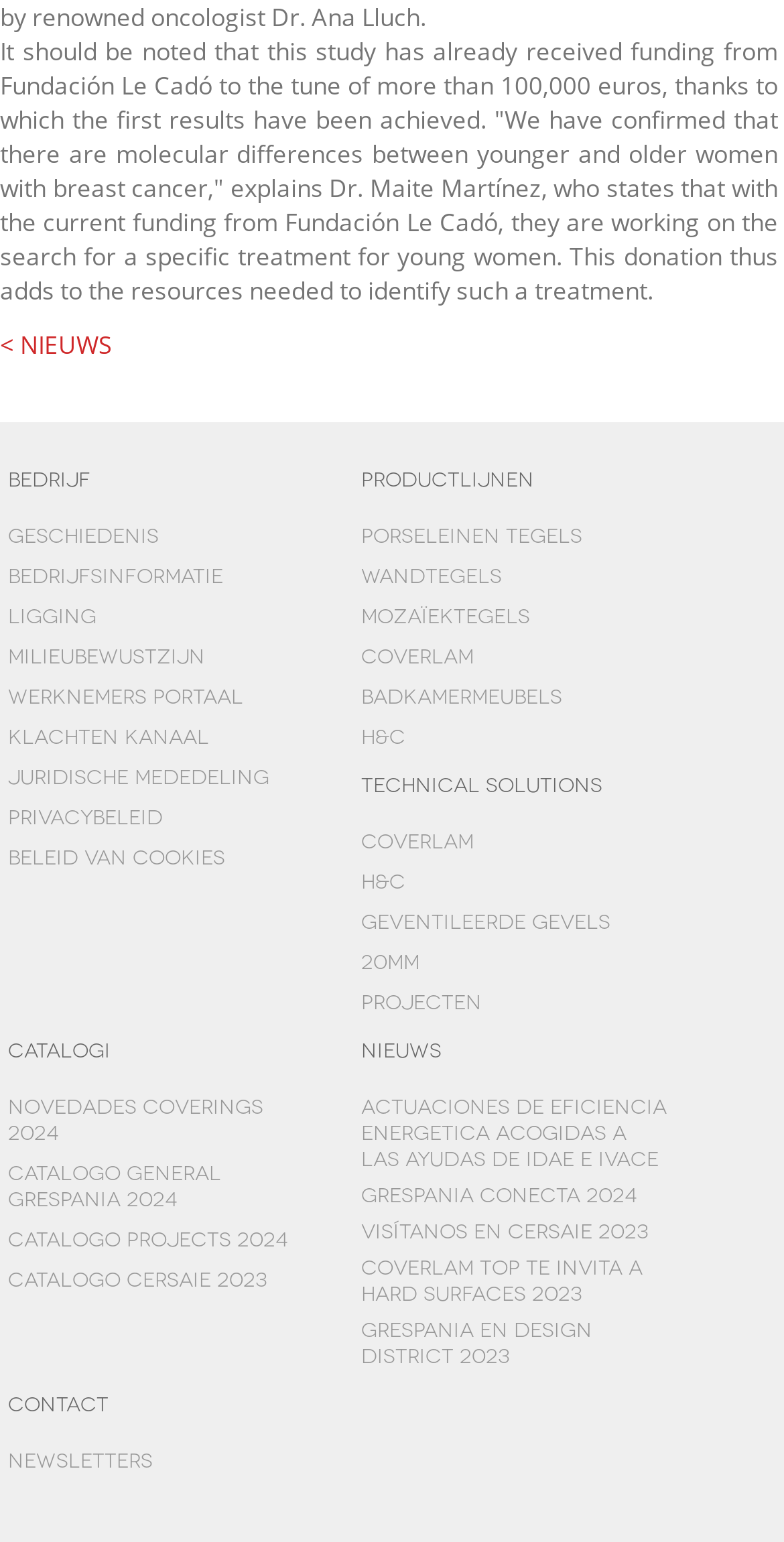Show me the bounding box coordinates of the clickable region to achieve the task as per the instruction: "Explore the 'TECHNICAL SOLUTIONS' section".

[0.461, 0.499, 0.853, 0.523]